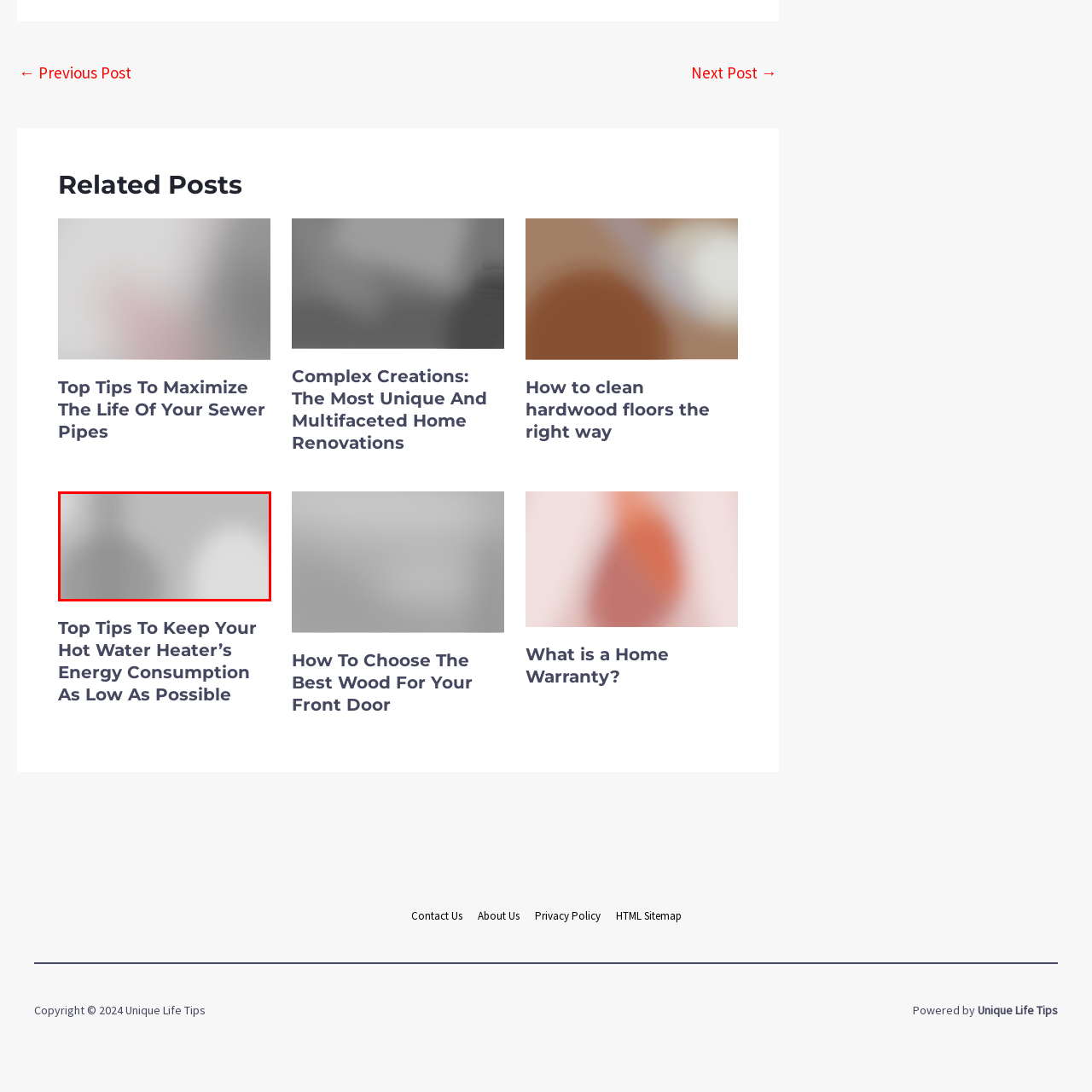What is the image supporting?
Assess the image contained within the red bounding box and give a detailed answer based on the visual elements present in the image.

The image is placed prominently within the article to support the theme of energy conservation and practical maintenance tips for water heaters, emphasizing the importance of efficient energy use.